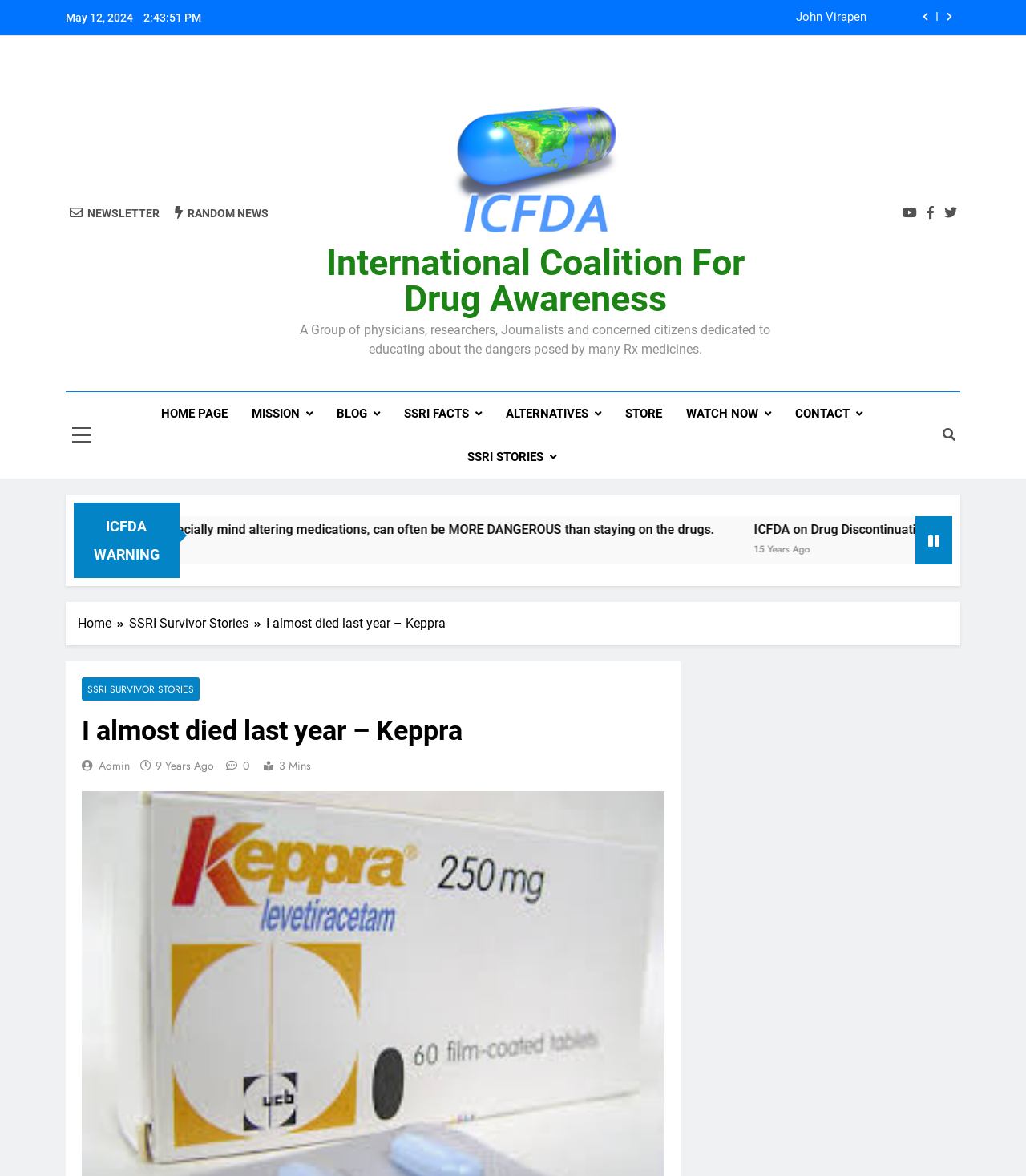Locate the bounding box coordinates of the region to be clicked to comply with the following instruction: "Check the latest news". The coordinates must be four float numbers between 0 and 1, in the form [left, top, right, bottom].

[0.17, 0.175, 0.262, 0.188]